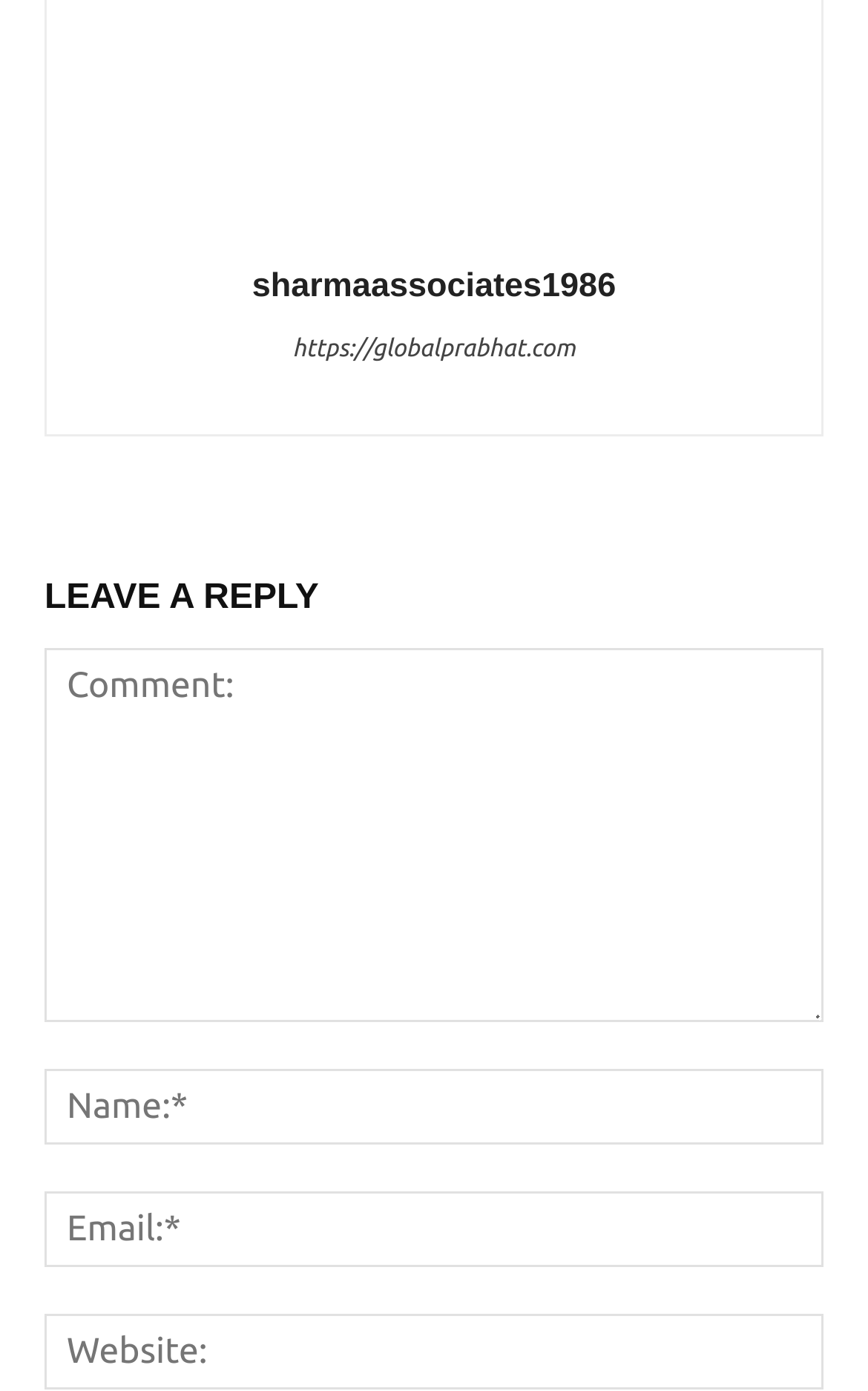Find the bounding box coordinates for the HTML element described in this sentence: "name="comment" placeholder="Comment:"". Provide the coordinates as four float numbers between 0 and 1, in the format [left, top, right, bottom].

[0.051, 0.465, 0.949, 0.734]